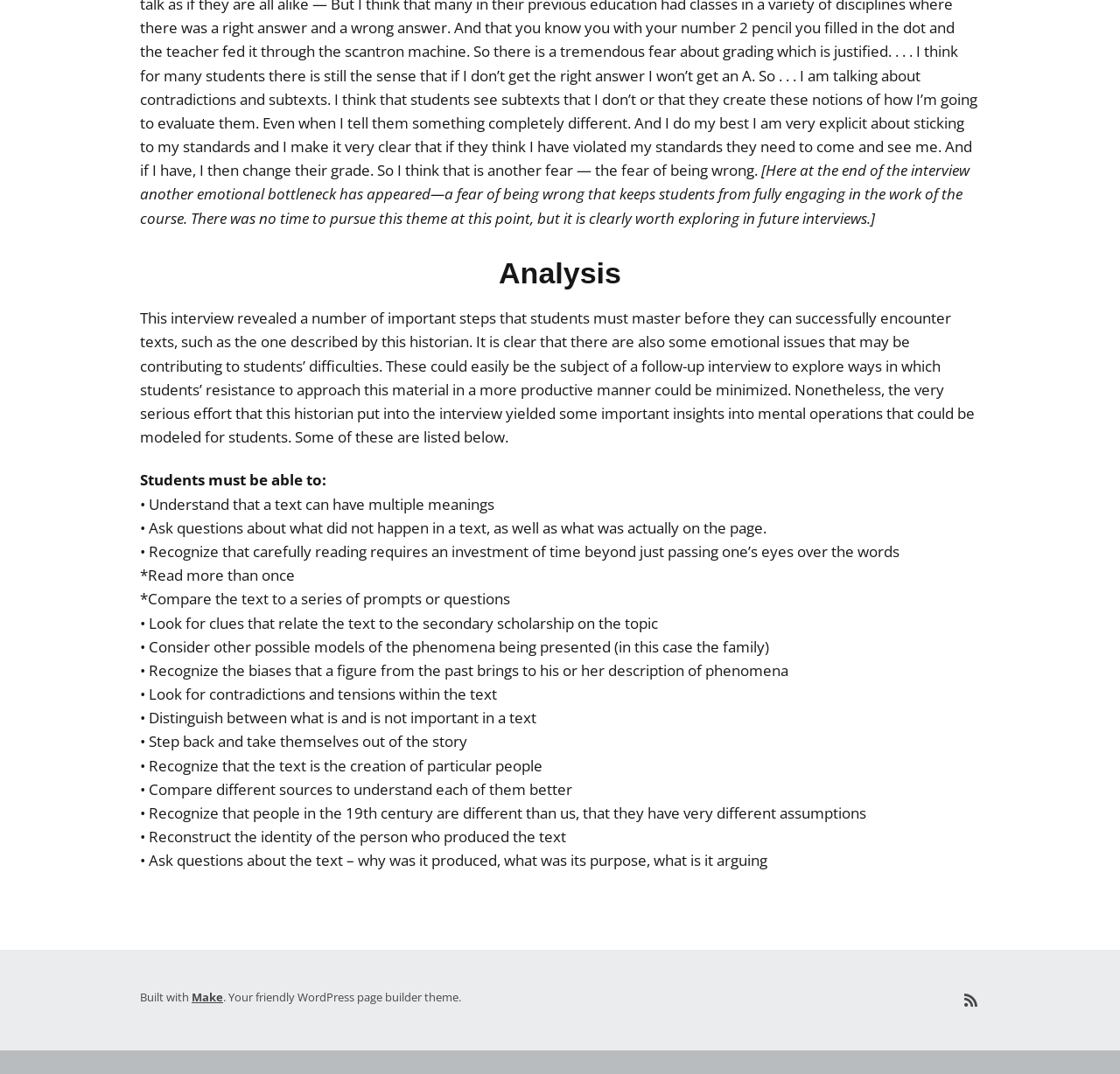Locate the bounding box of the UI element described by: "1115" in the given webpage screenshot.

None